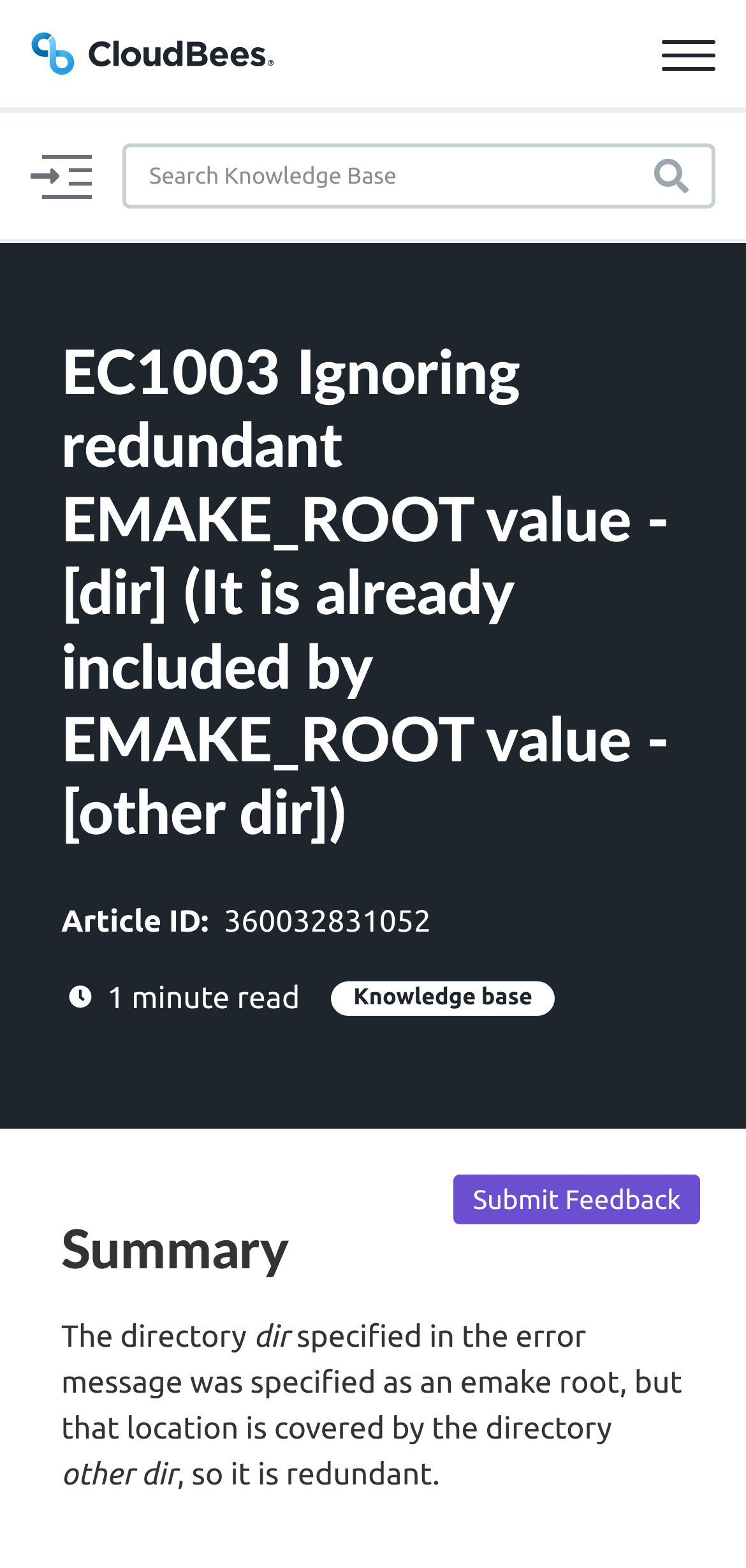What is the article ID of this knowledge base article?
Please ensure your answer is as detailed and informative as possible.

The article ID of this knowledge base article is 360032831052, which is displayed below the heading 'EC1003 Ignoring redundant EMAKE_ROOT value - [dir] (It is already included by EMAKE_ROOT value - [other dir])'.